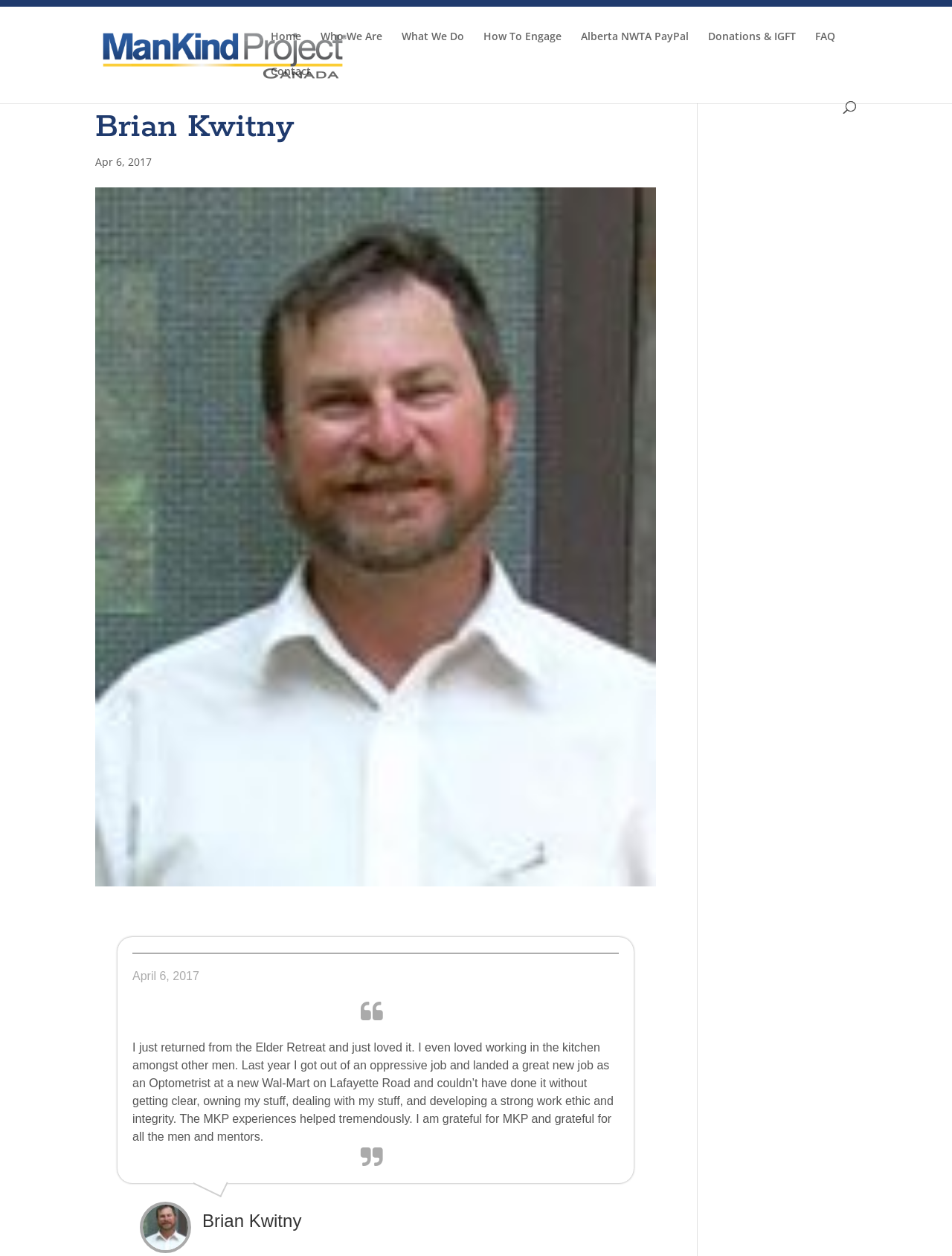Use a single word or phrase to answer the following:
What is the date mentioned in the article?

April 6, 2017